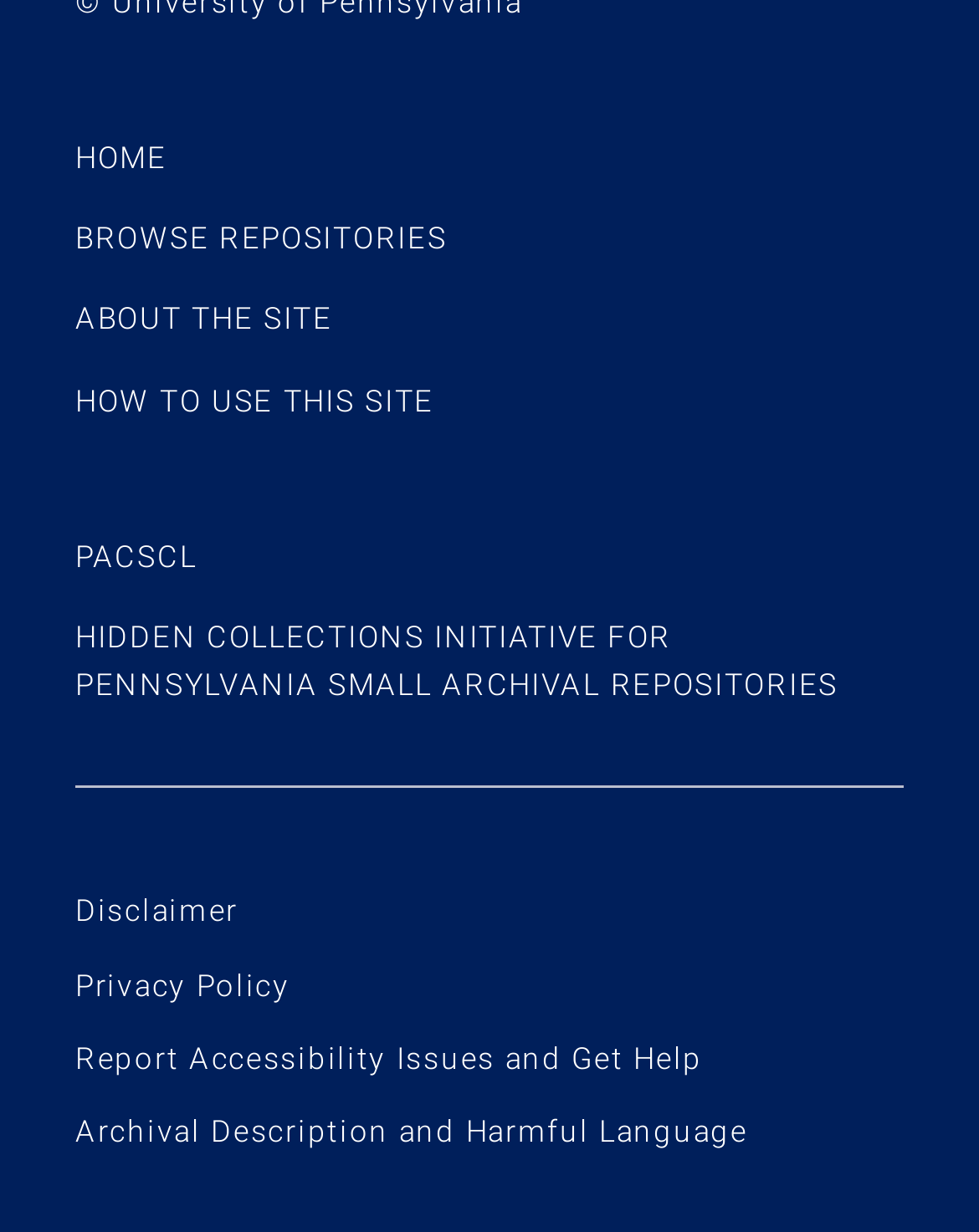How many policy links are available?
Look at the image and respond with a single word or a short phrase.

4